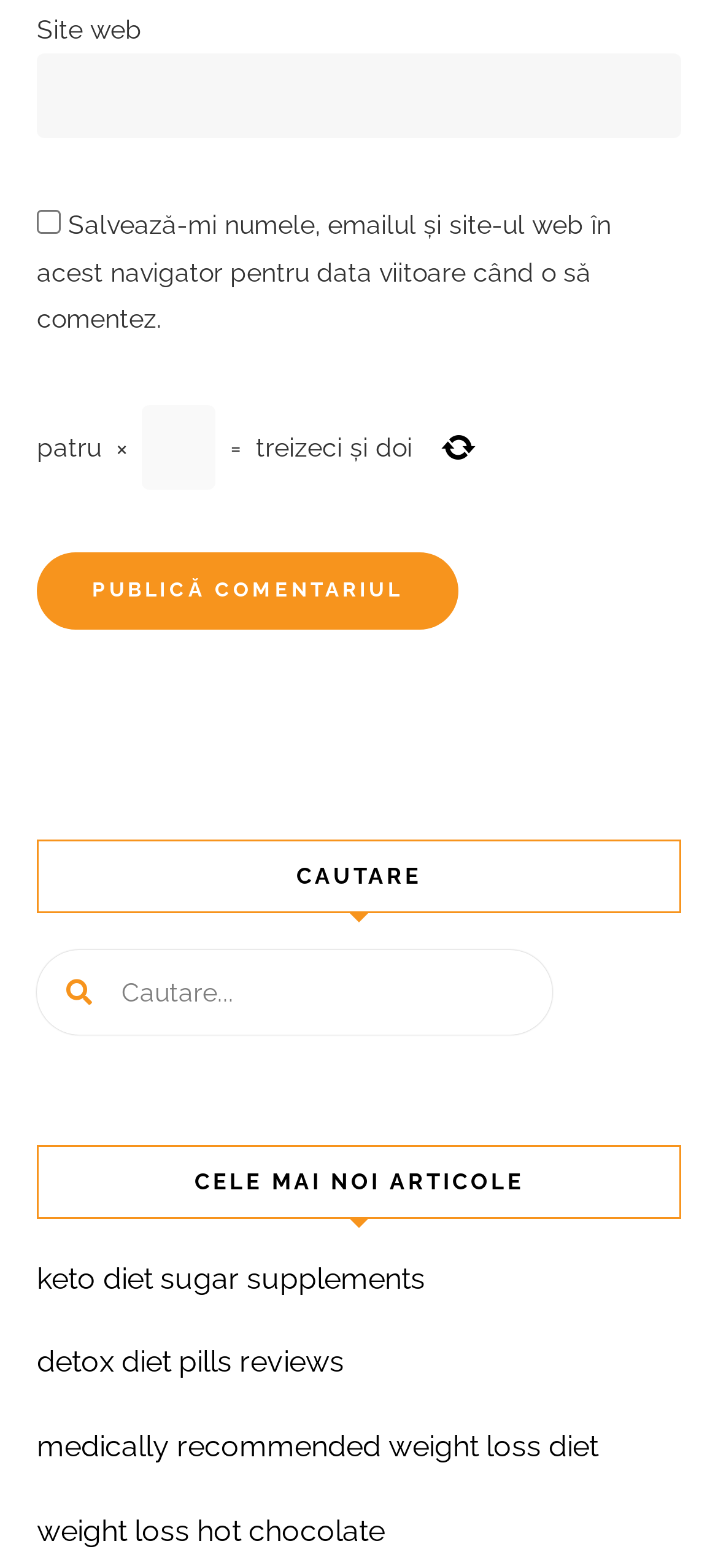Based on the image, please elaborate on the answer to the following question:
How many links are under the 'CELE MAI NOI ARTICOLE' heading?

Under the 'CELE MAI NOI ARTICOLE' heading, there are four links: 'keto diet sugar supplements', 'detox diet pills reviews', 'medically recommended weight loss diet', and 'weight loss hot chocolate'.